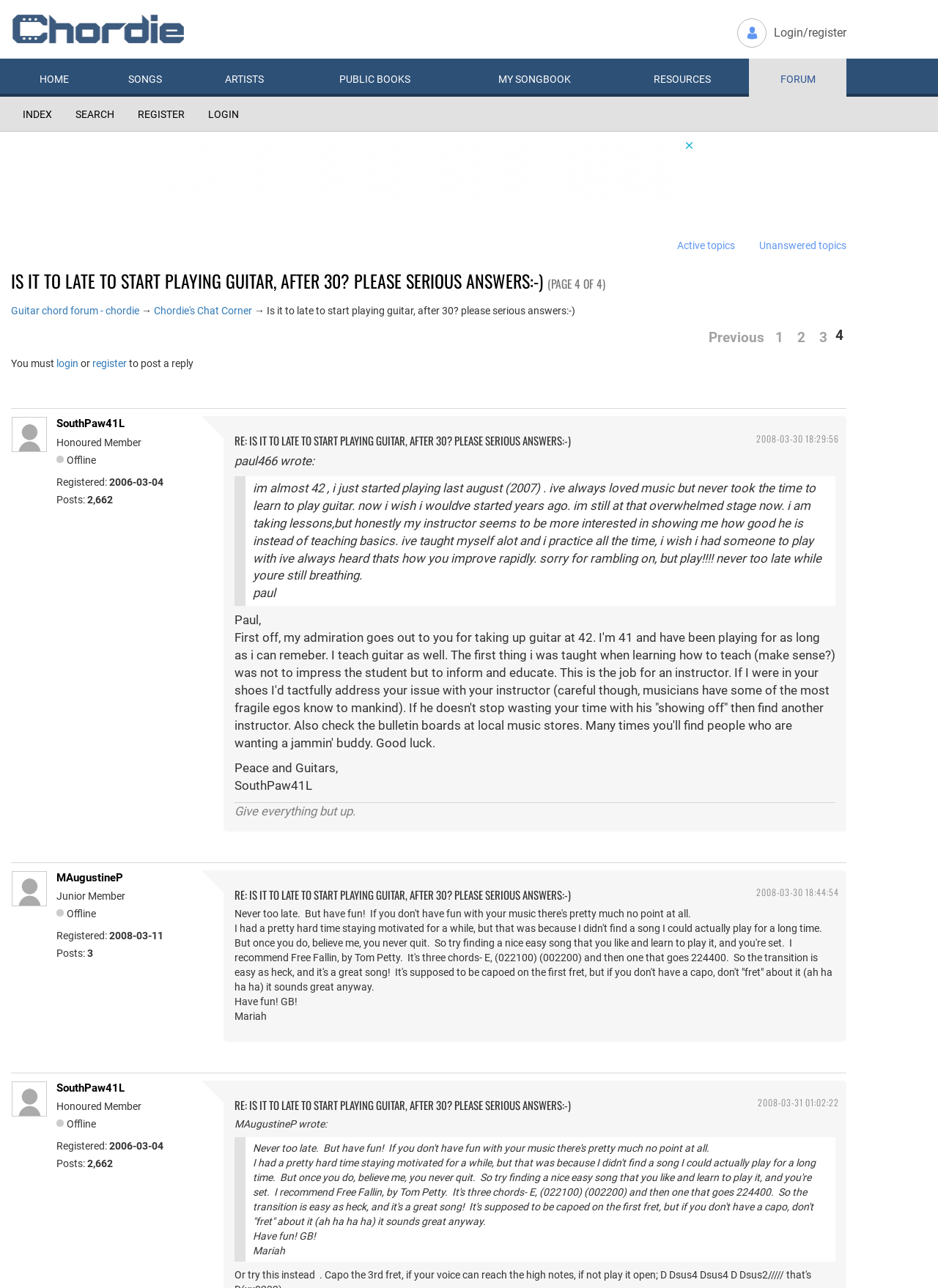Provide a brief response to the question below using a single word or phrase: 
How many posts has SouthPaw41L made?

2,662